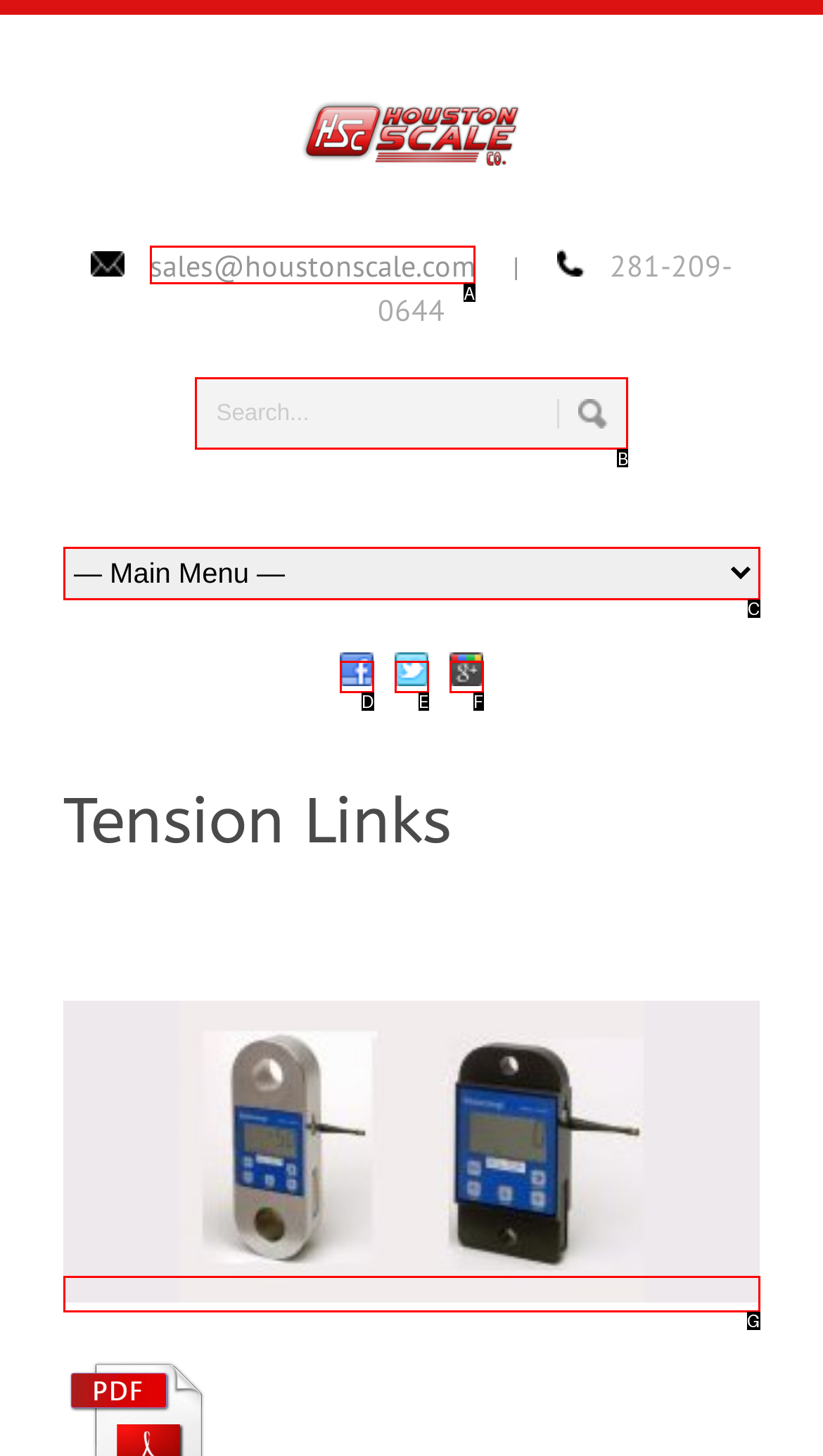Match the HTML element to the given description: input value="Search..." name="s" value="Search..."
Indicate the option by its letter.

B